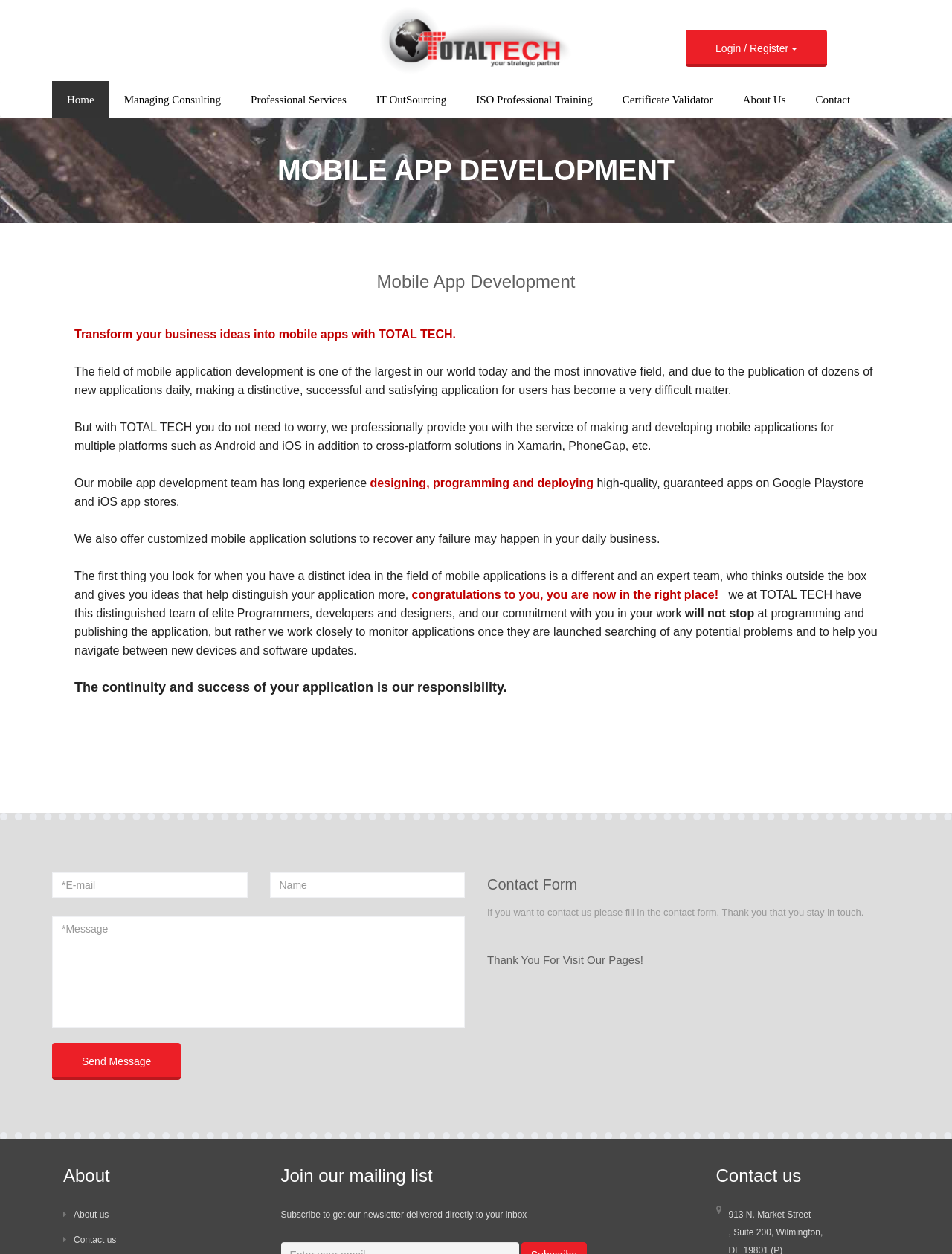Specify the bounding box coordinates of the area that needs to be clicked to achieve the following instruction: "Fill in the E-mail textbox".

[0.055, 0.696, 0.26, 0.716]